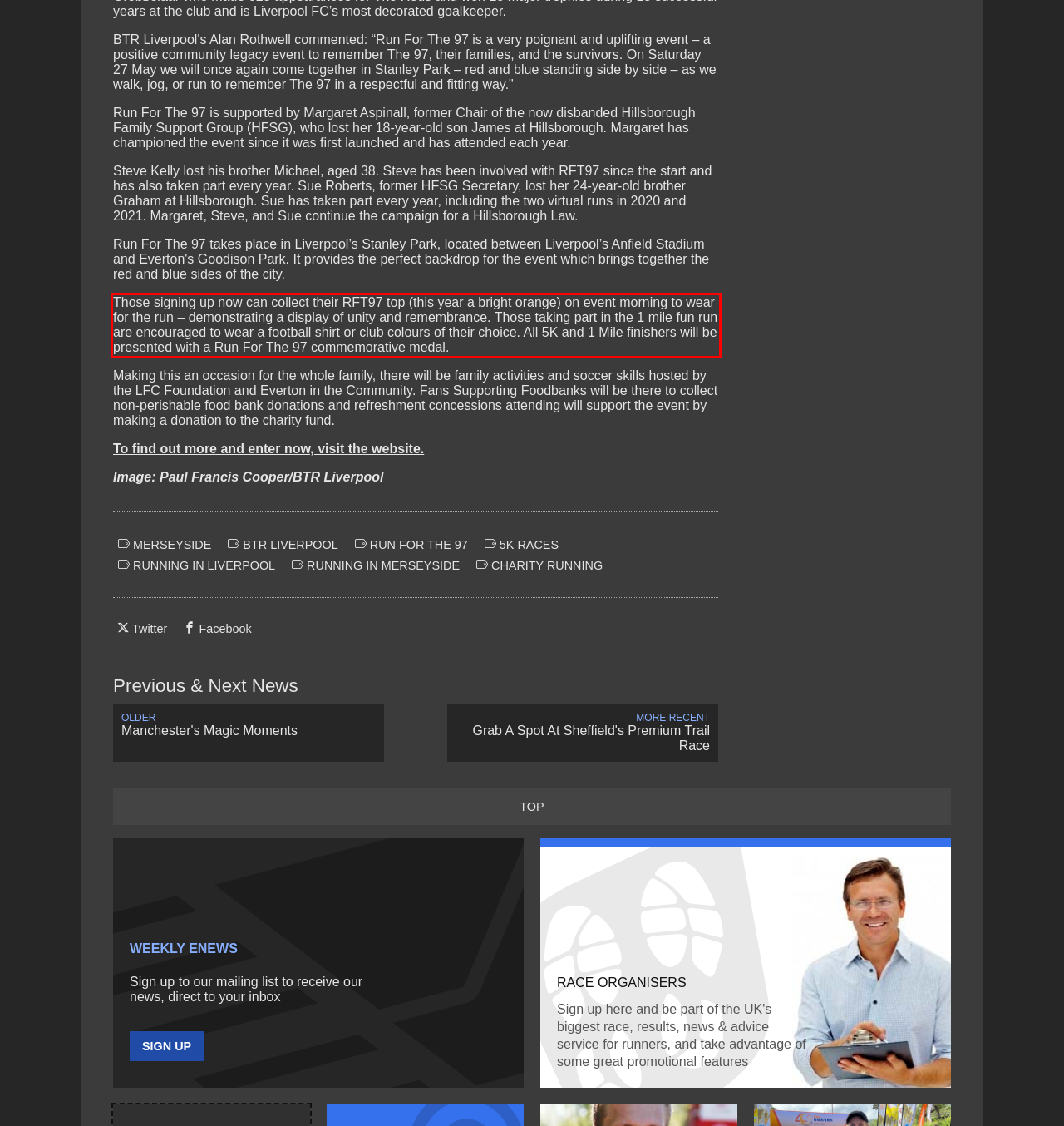Identify and extract the text within the red rectangle in the screenshot of the webpage.

Those signing up now can collect their RFT97 top (this year a bright orange) on event morning to wear for the run – demonstrating a display of unity and remembrance. Those taking part in the 1 mile fun run are encouraged to wear a football shirt or club colours of their choice. All 5K and 1 Mile finishers will be presented with a Run For The 97 commemorative medal.